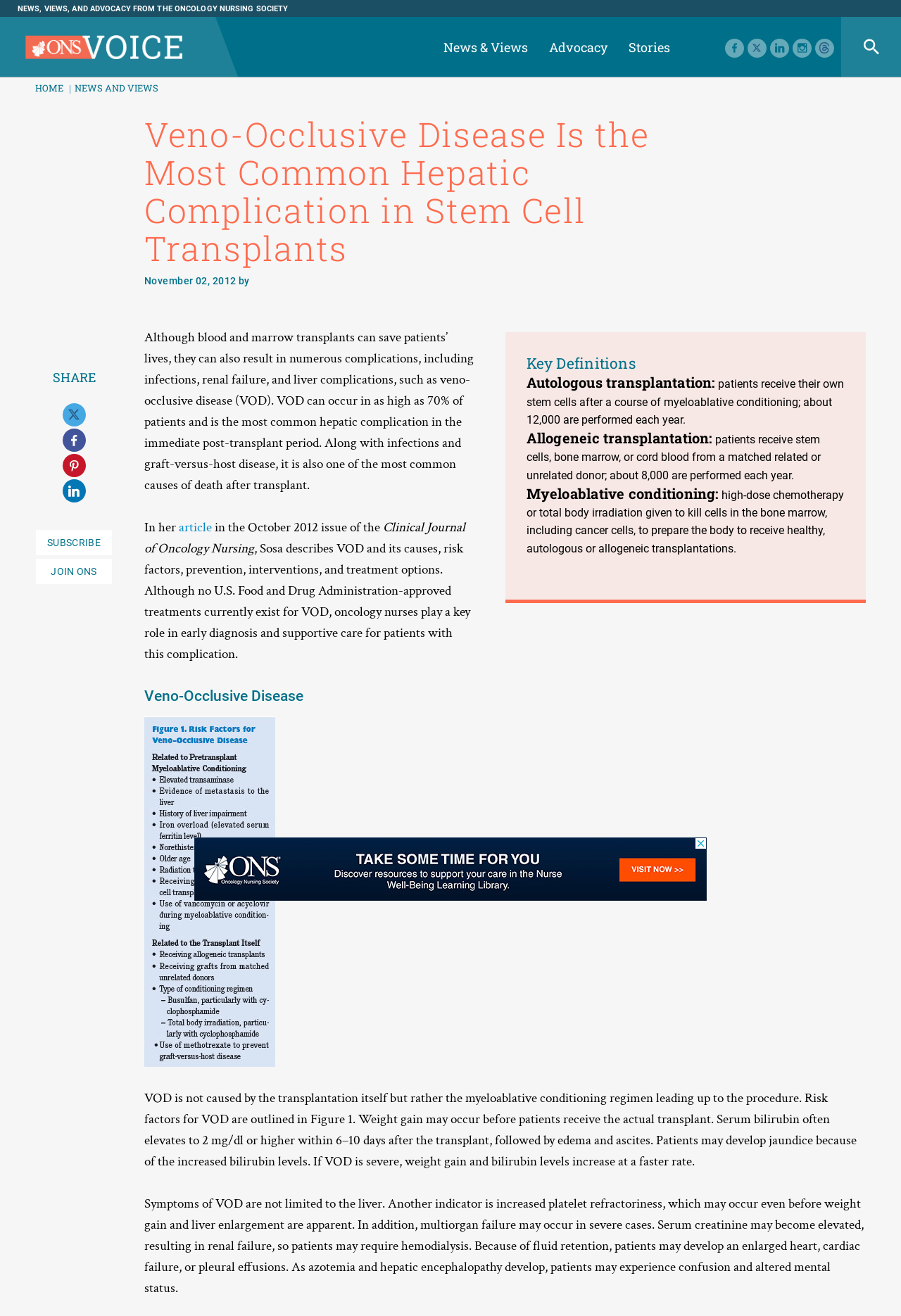Bounding box coordinates are specified in the format (top-left x, top-left y, bottom-right x, bottom-right y). All values are floating point numbers bounded between 0 and 1. Please provide the bounding box coordinate of the region this sentence describes: Get Involved

[0.384, 0.012, 0.616, 0.041]